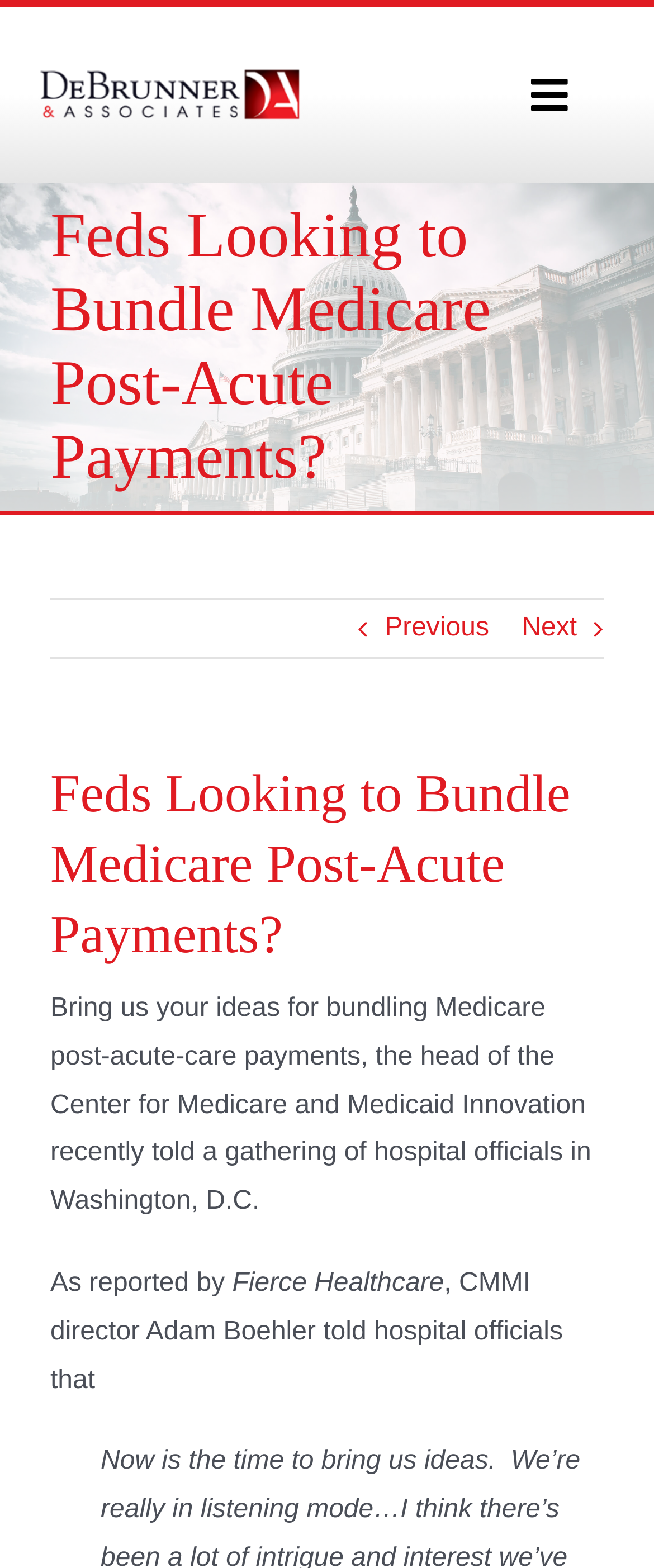Please determine the bounding box coordinates of the section I need to click to accomplish this instruction: "Go to Home".

[0.0, 0.108, 1.0, 0.167]